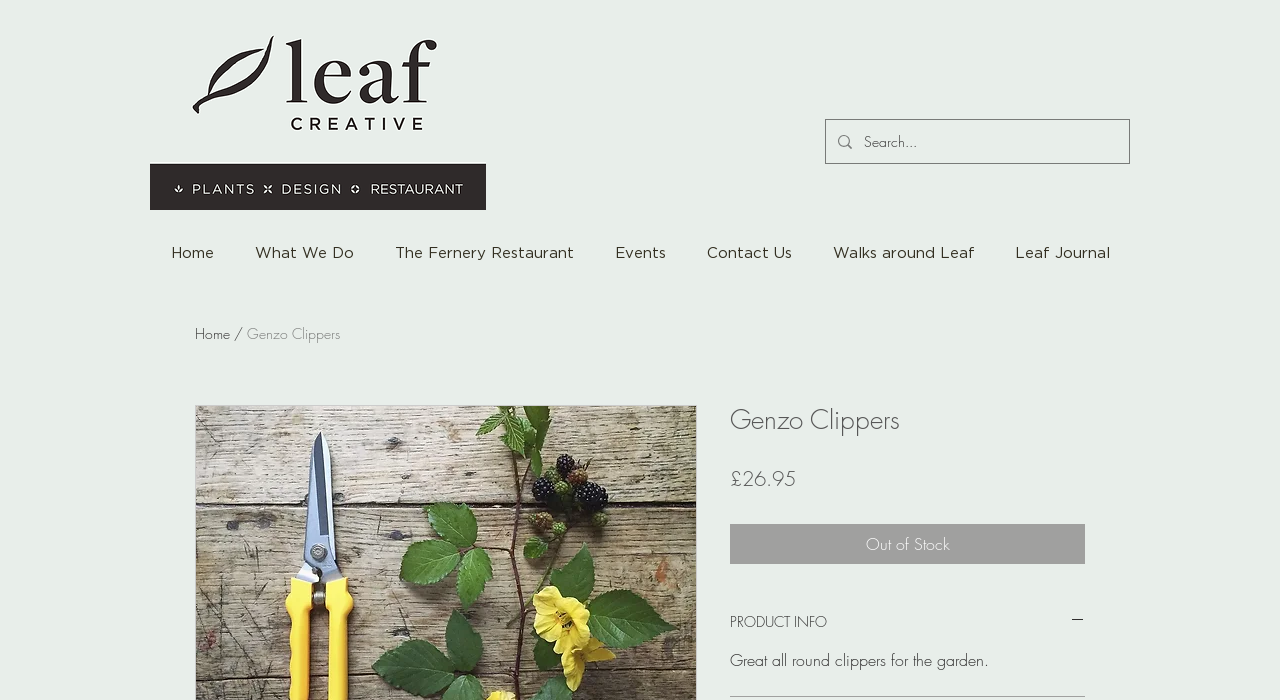Please determine the bounding box coordinates for the UI element described as: "What We Do".

[0.183, 0.317, 0.292, 0.377]